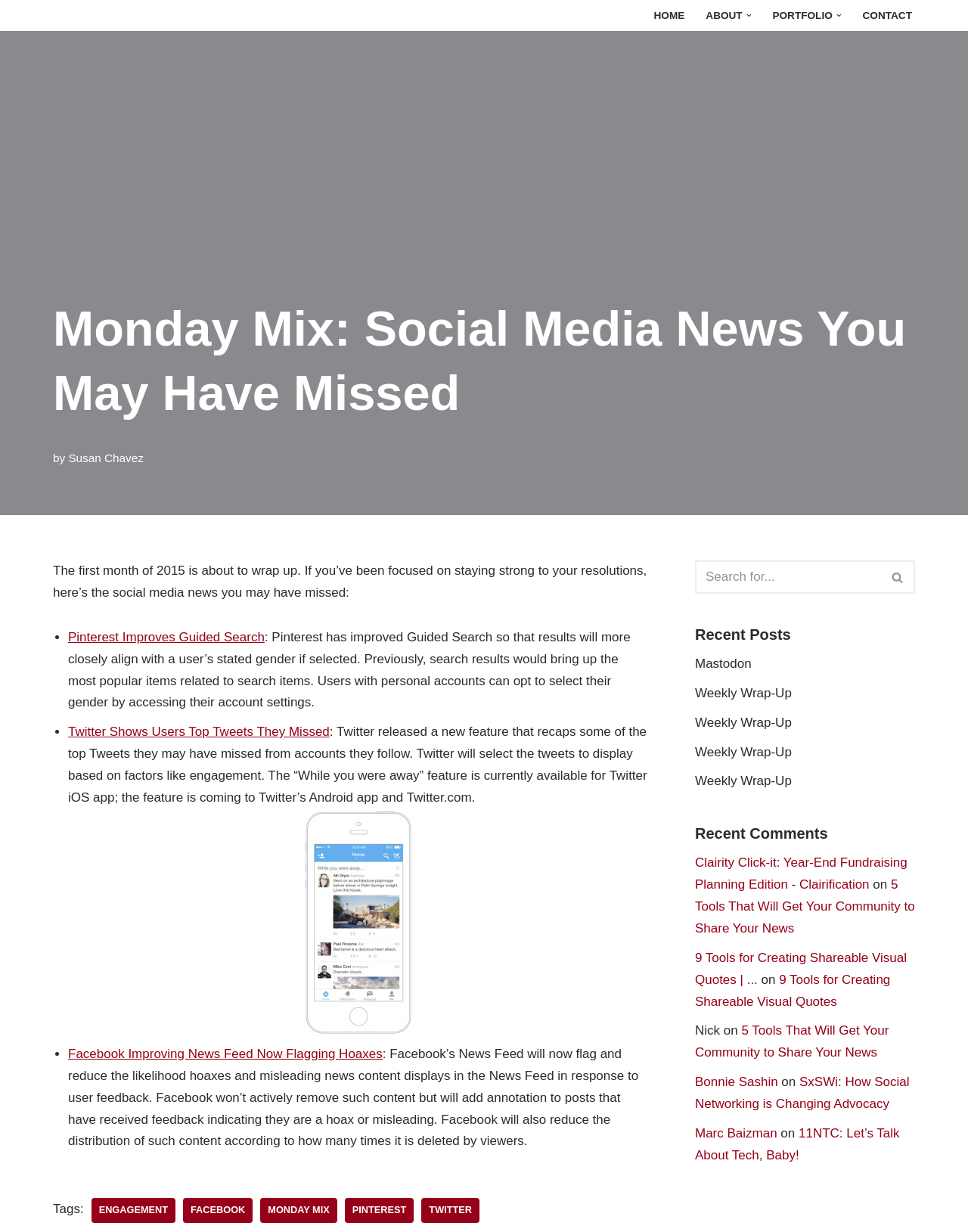Identify the title of the webpage and provide its text content.

Monday Mix: Social Media News You May Have Missed